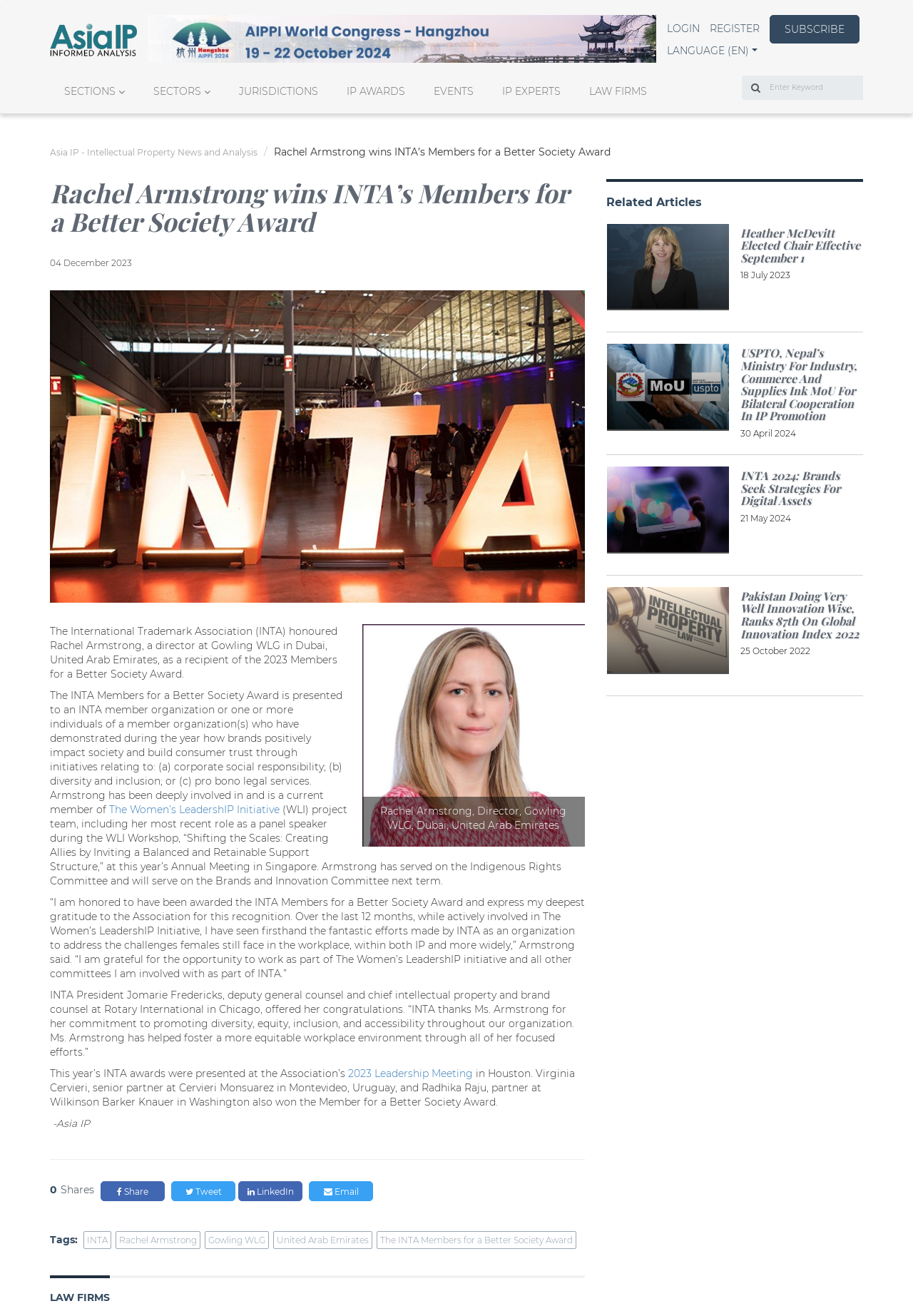How many related articles are listed?
Answer the question with just one word or phrase using the image.

4